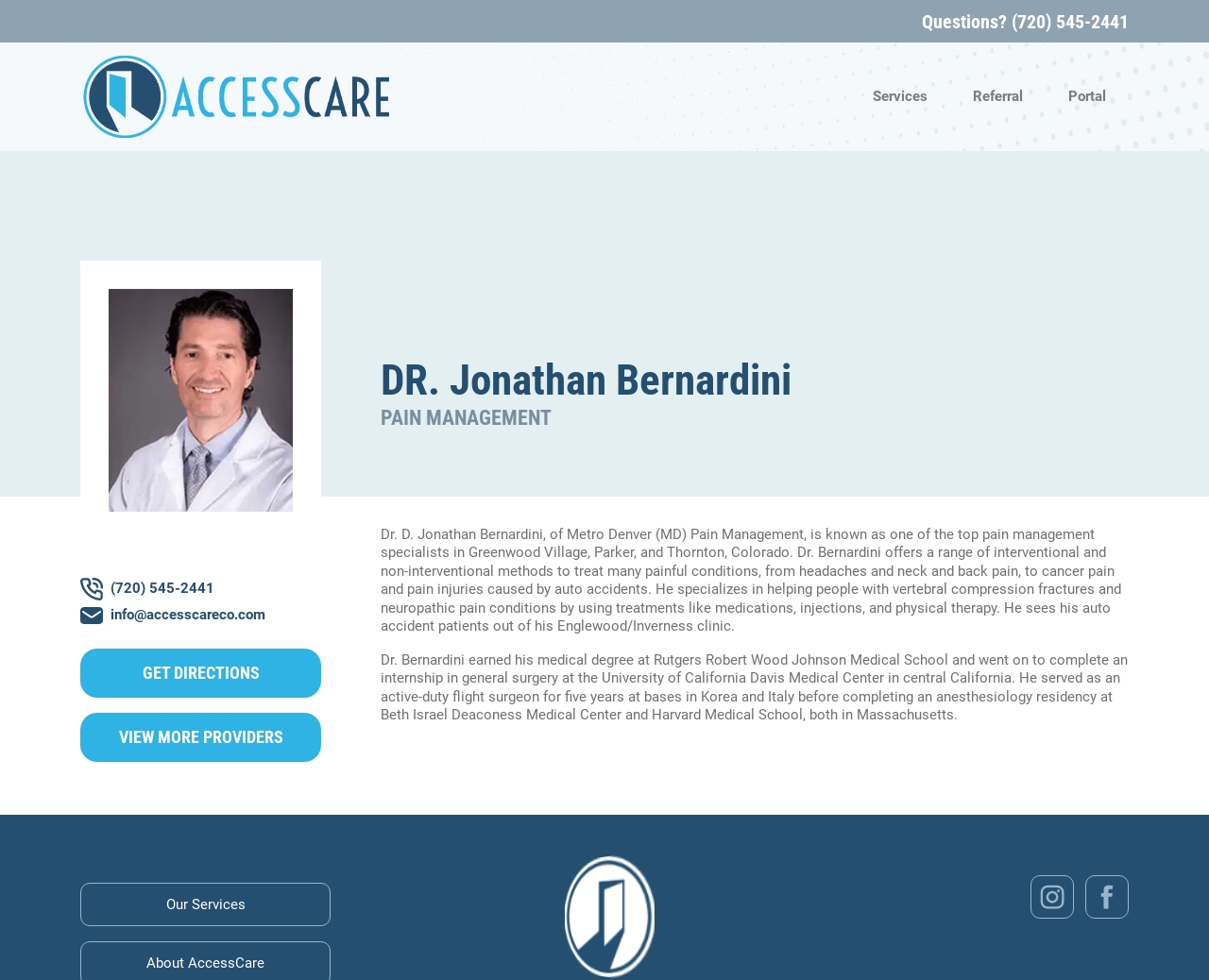Please provide a brief answer to the question using only one word or phrase: 
What is the phone number to ask questions?

(720) 545-2441